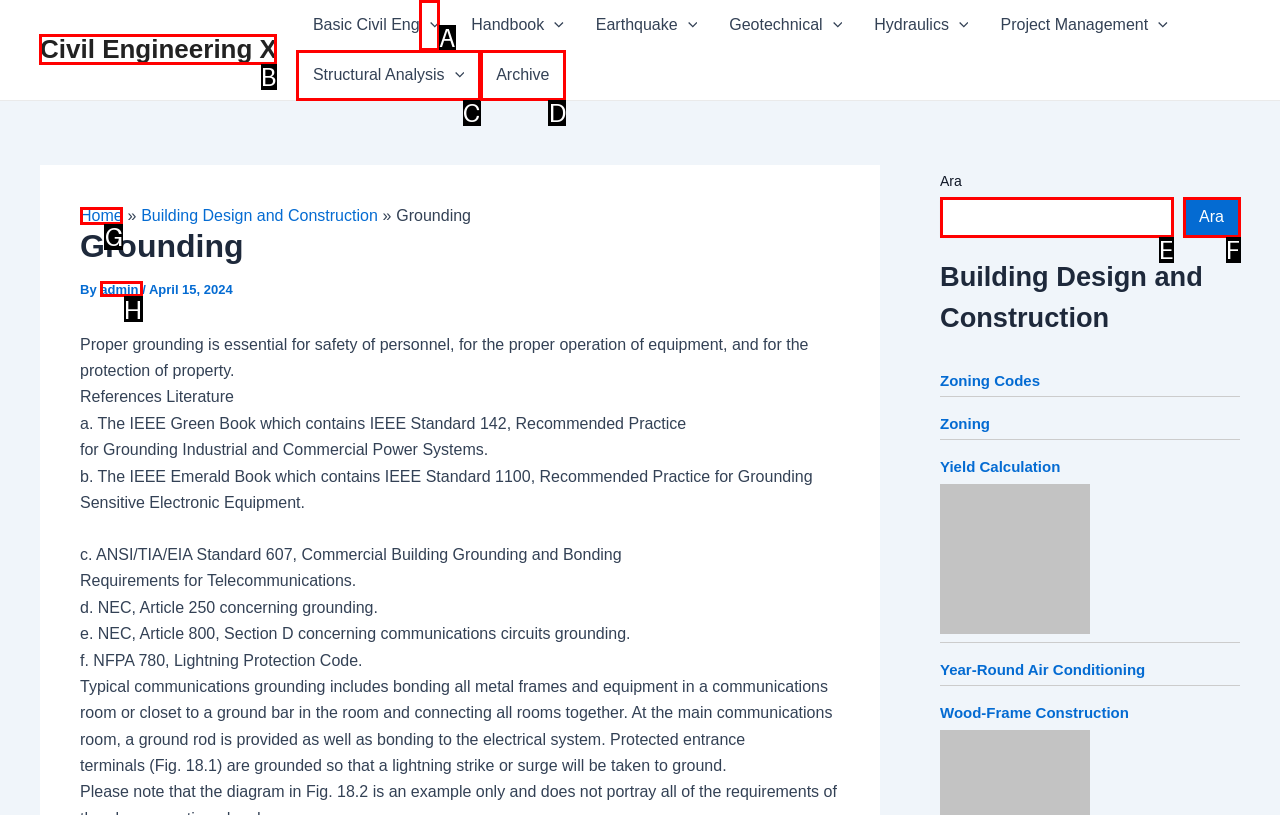For the task "View Kontakt information", which option's letter should you click? Answer with the letter only.

None